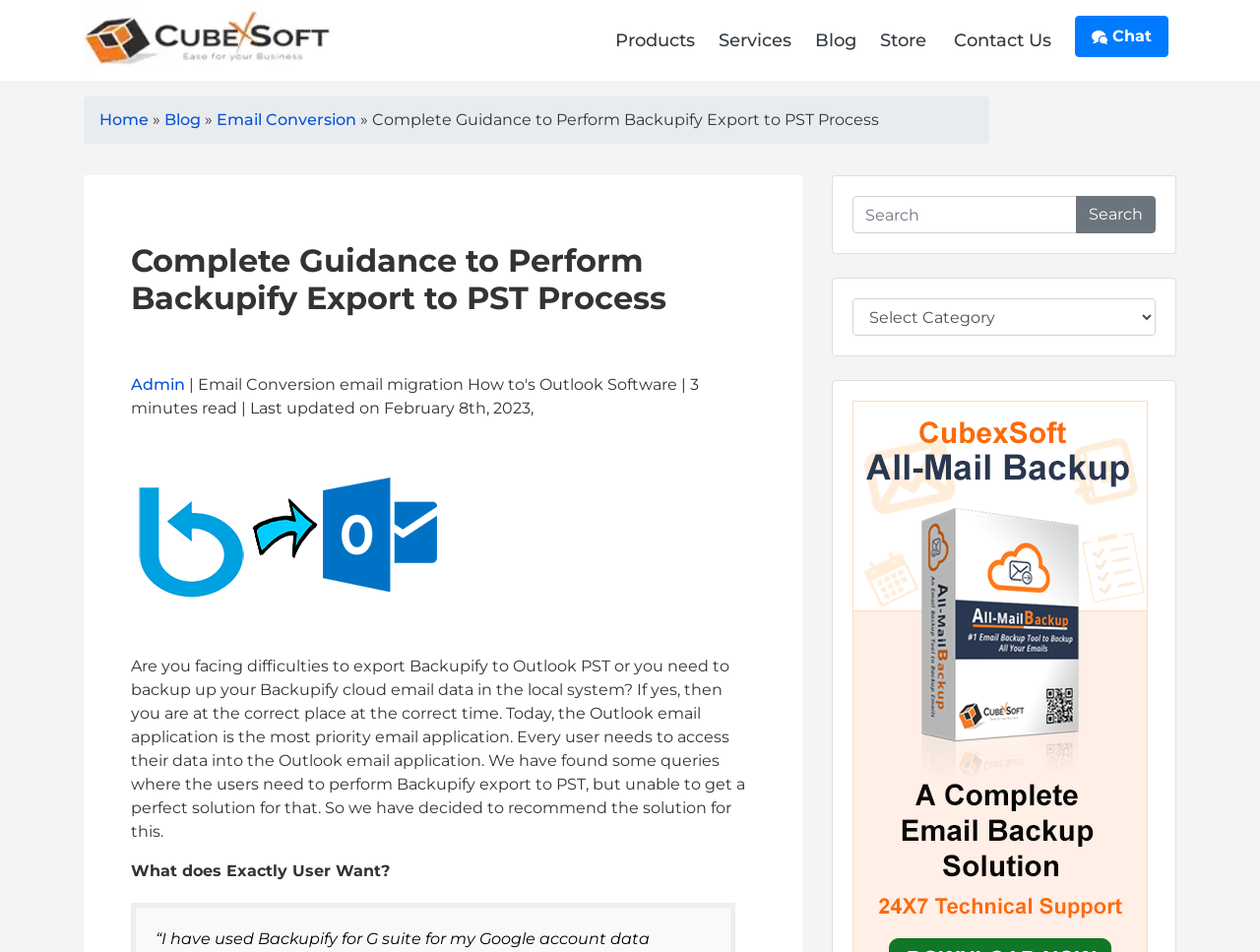Please answer the following question using a single word or phrase: 
What is the search functionality for on the webpage?

Searching the website